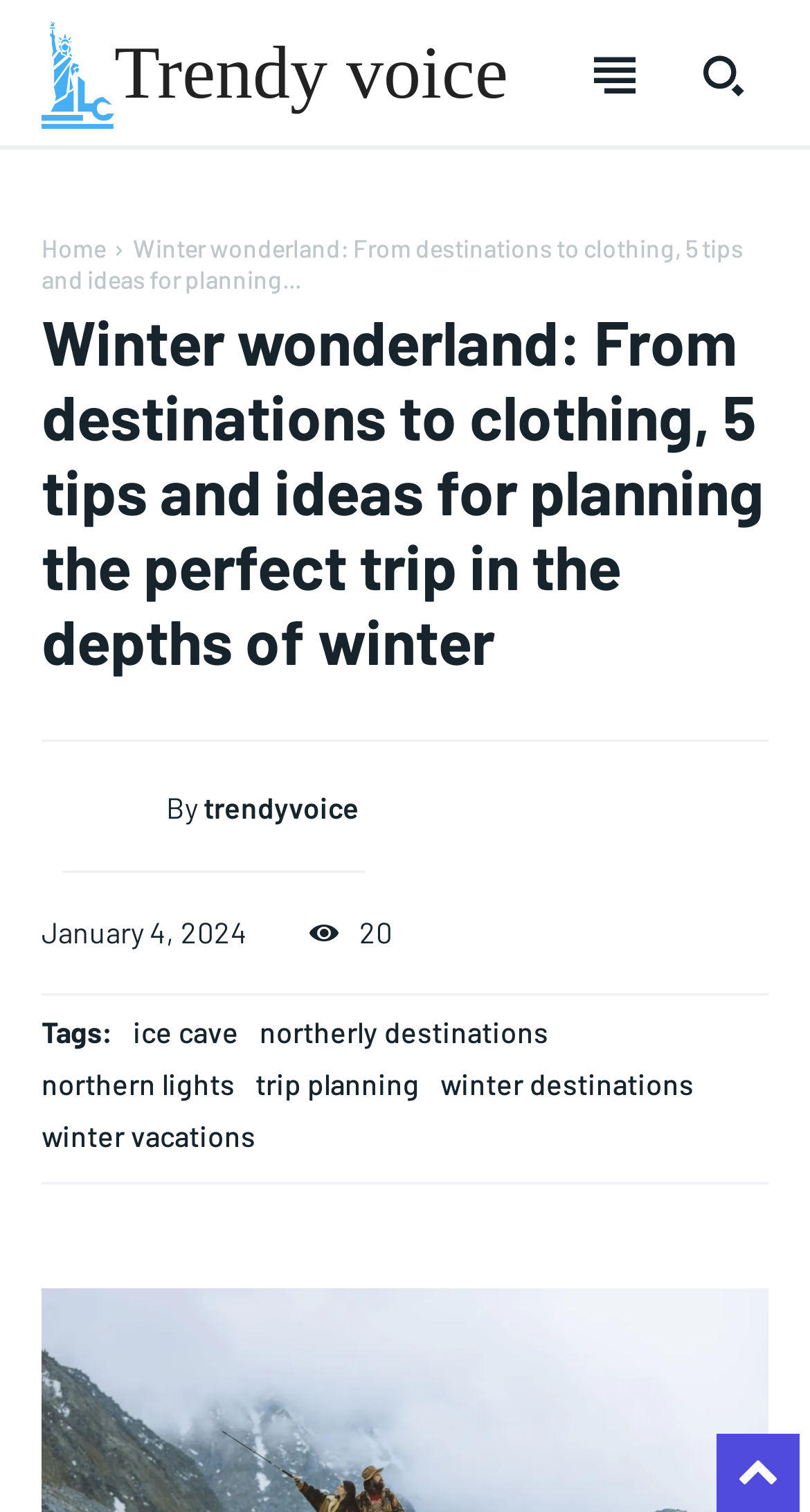Please determine the bounding box coordinates of the element's region to click for the following instruction: "Visit LIFESTYLE page".

[0.074, 0.464, 0.323, 0.508]